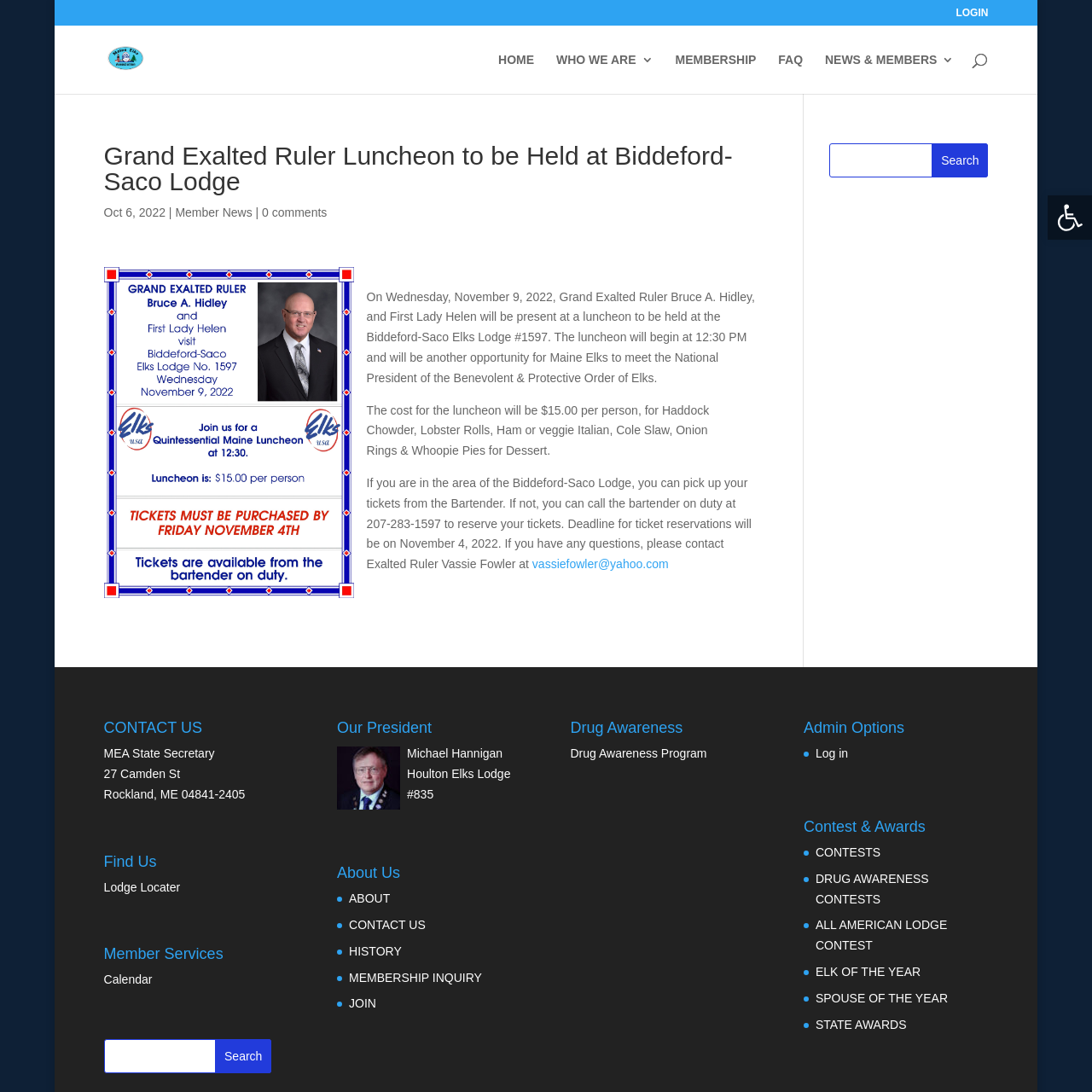What is the cost of the luncheon per person?
Look at the screenshot and respond with one word or a short phrase.

$15.00